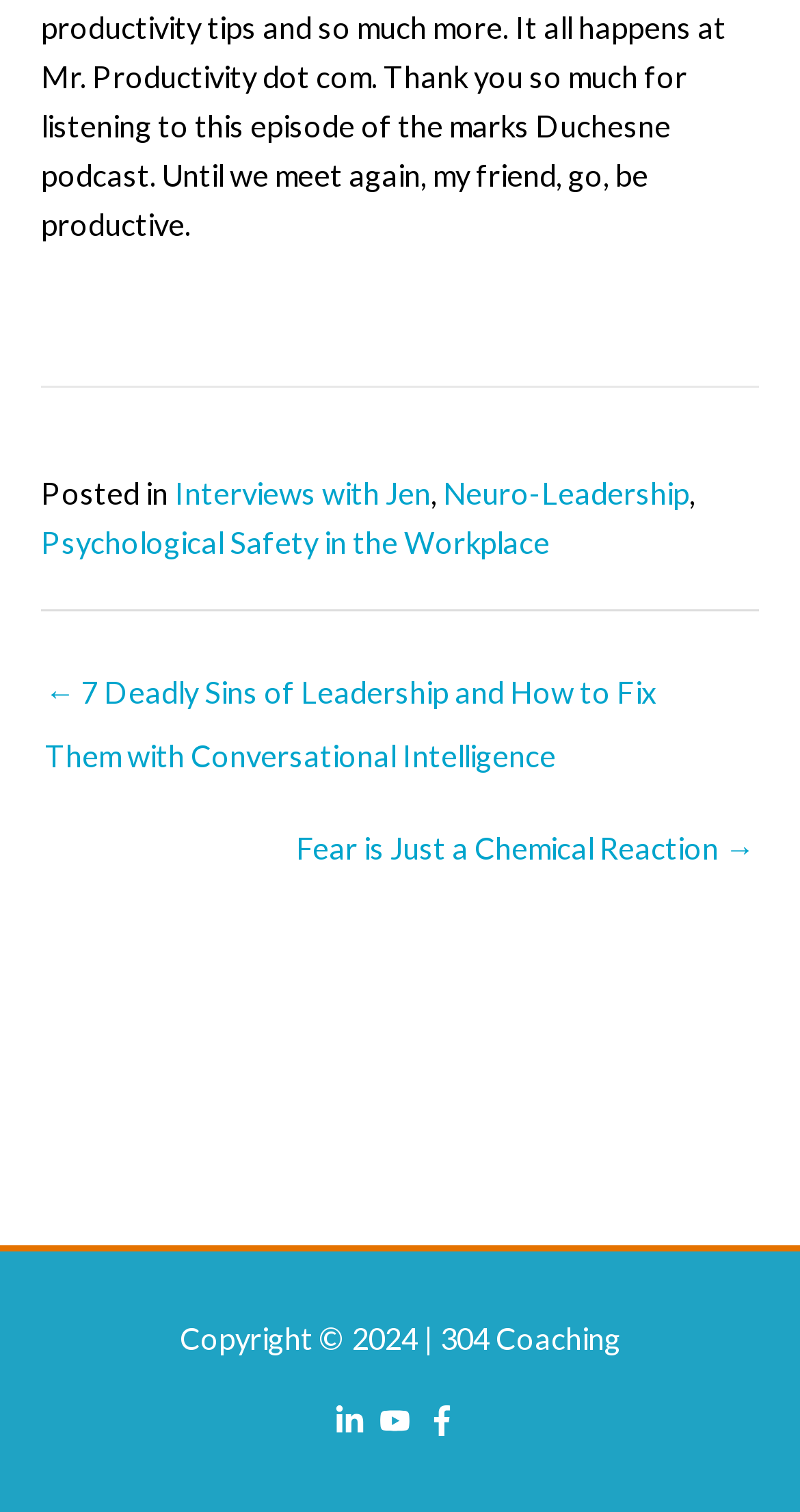Please identify the bounding box coordinates of the clickable area that will fulfill the following instruction: "Go to the 'Neuro-Leadership' page". The coordinates should be in the format of four float numbers between 0 and 1, i.e., [left, top, right, bottom].

[0.554, 0.314, 0.862, 0.337]